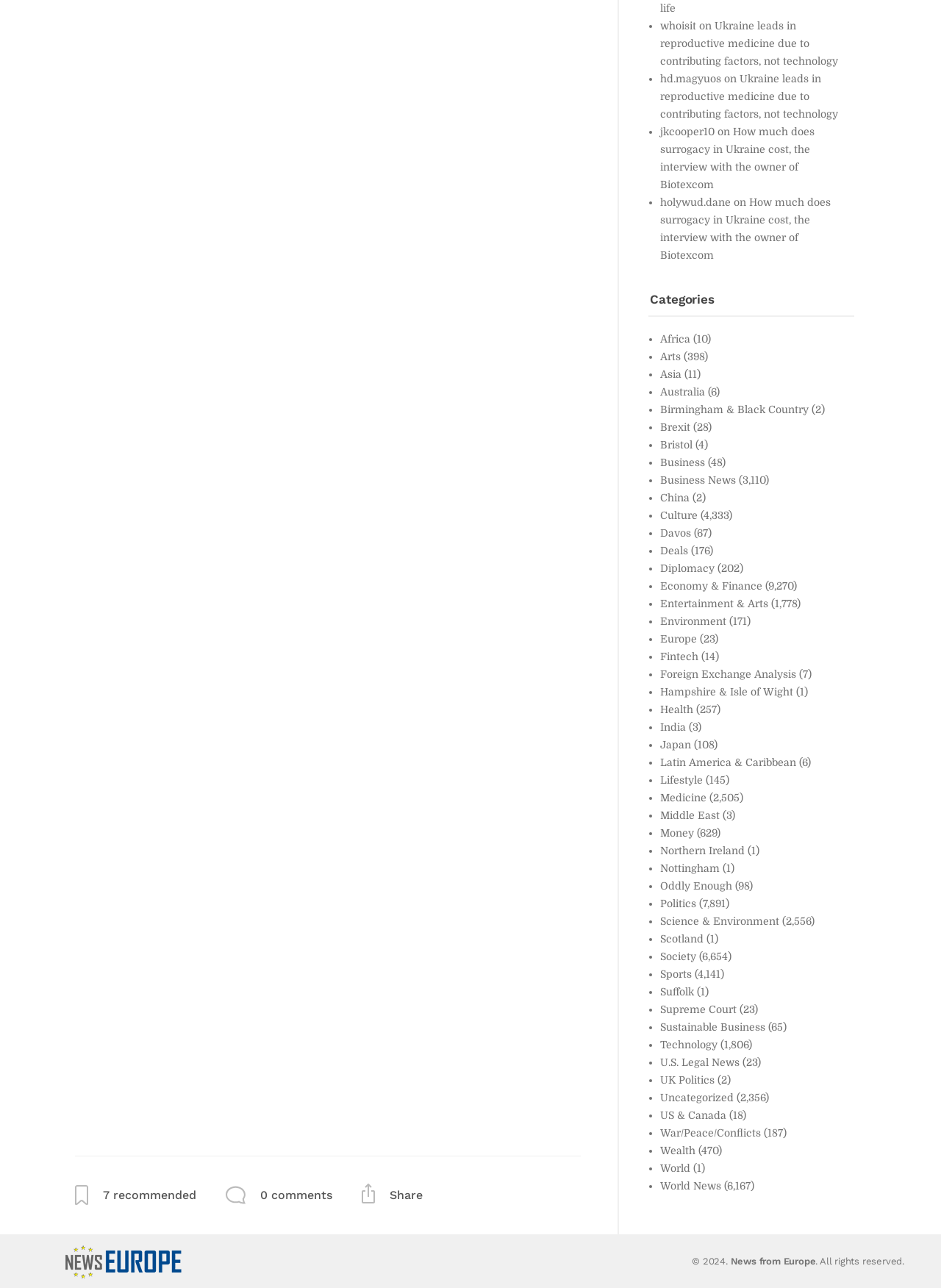Find and indicate the bounding box coordinates of the region you should select to follow the given instruction: "Visit the 'Business' page".

[0.702, 0.208, 0.749, 0.217]